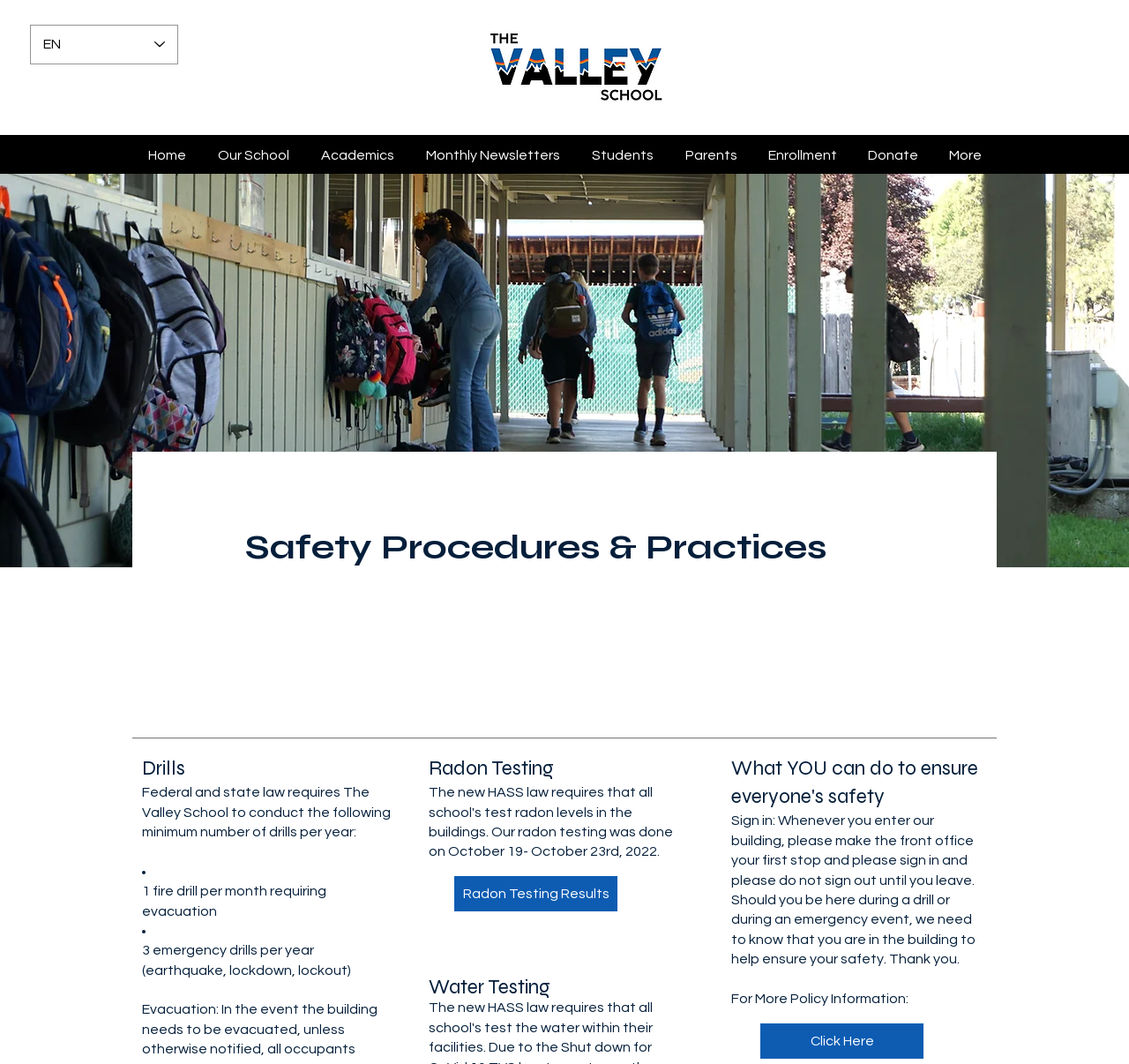How many links are available in the navigation menu?
Based on the image, respond with a single word or phrase.

8